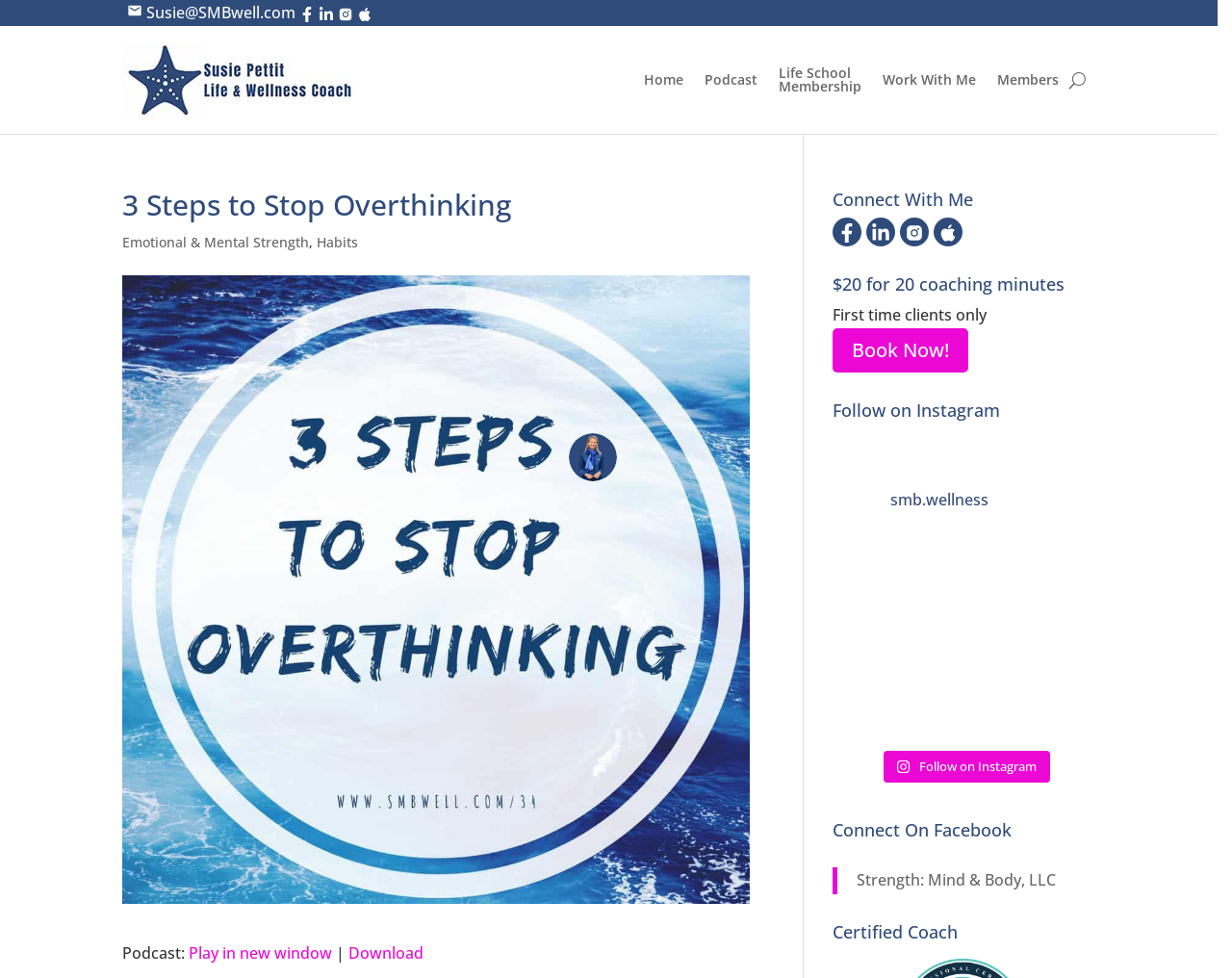Use a single word or phrase to answer the question:
What is the special offer for first-time clients?

$20 for 20 coaching minutes